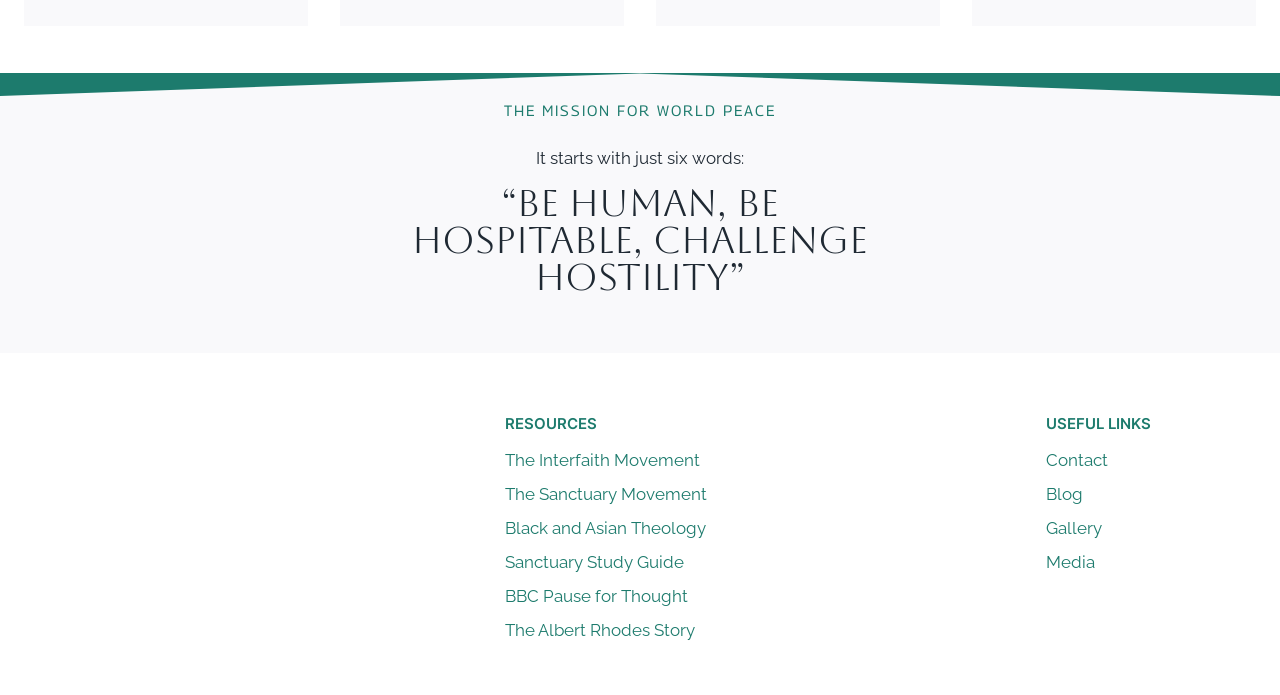What is the last link under USEFUL LINKS?
Please provide a single word or phrase in response based on the screenshot.

Media